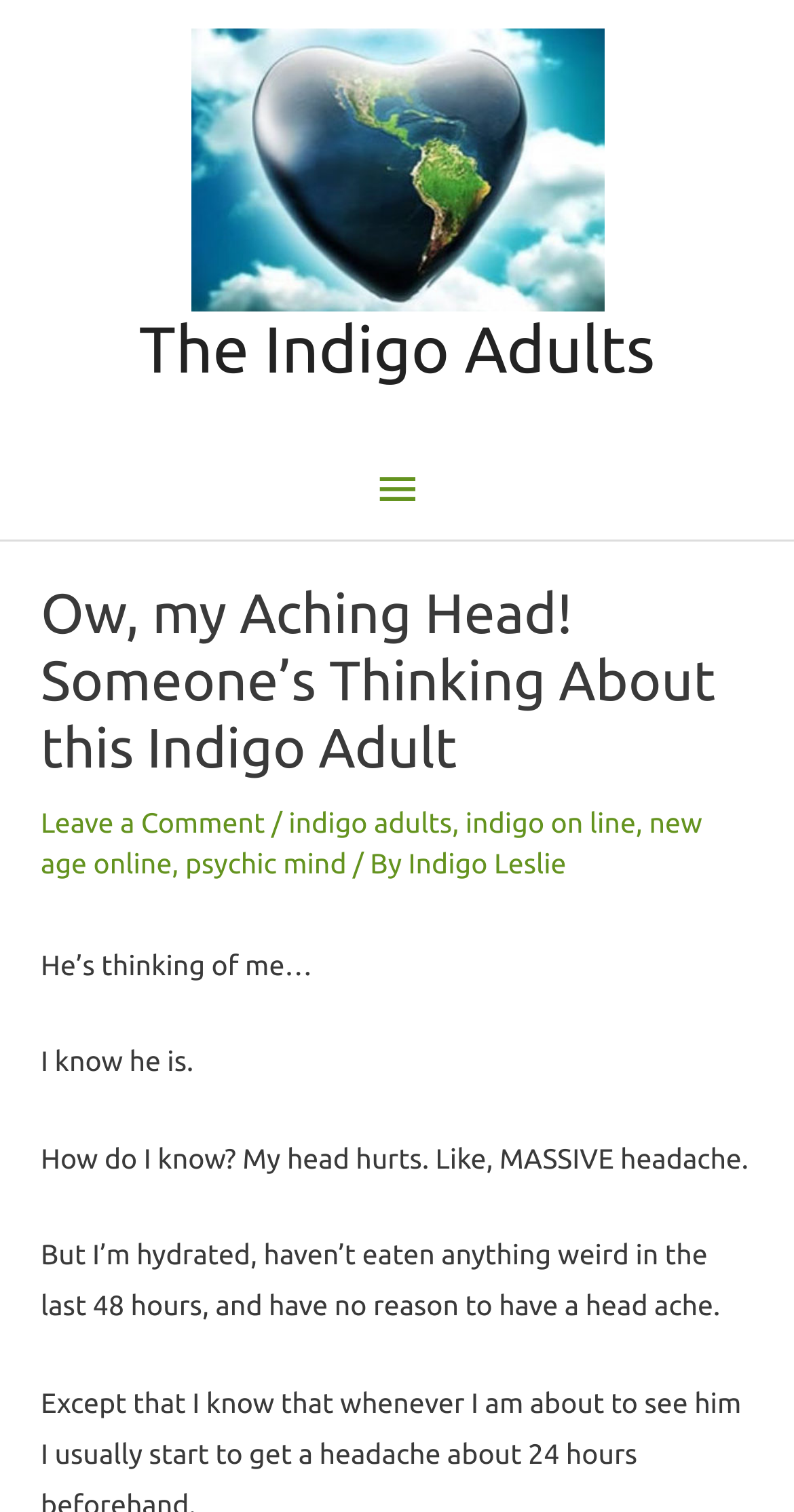Please identify the bounding box coordinates of where to click in order to follow the instruction: "Go to the indigo on line page".

[0.586, 0.533, 0.801, 0.555]